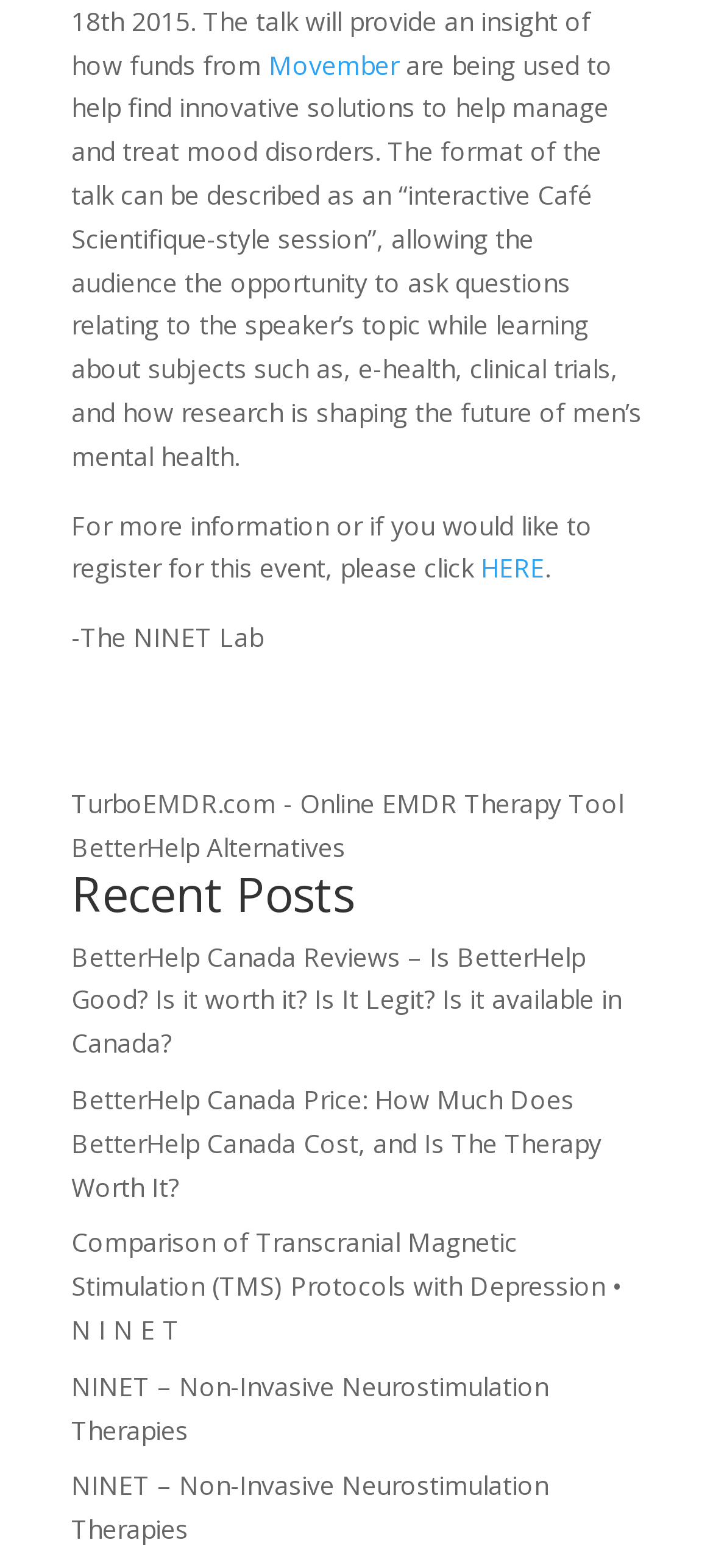Determine the bounding box coordinates for the region that must be clicked to execute the following instruction: "Visit TurboEMDR.com for online EMDR therapy tool".

[0.1, 0.501, 0.387, 0.523]